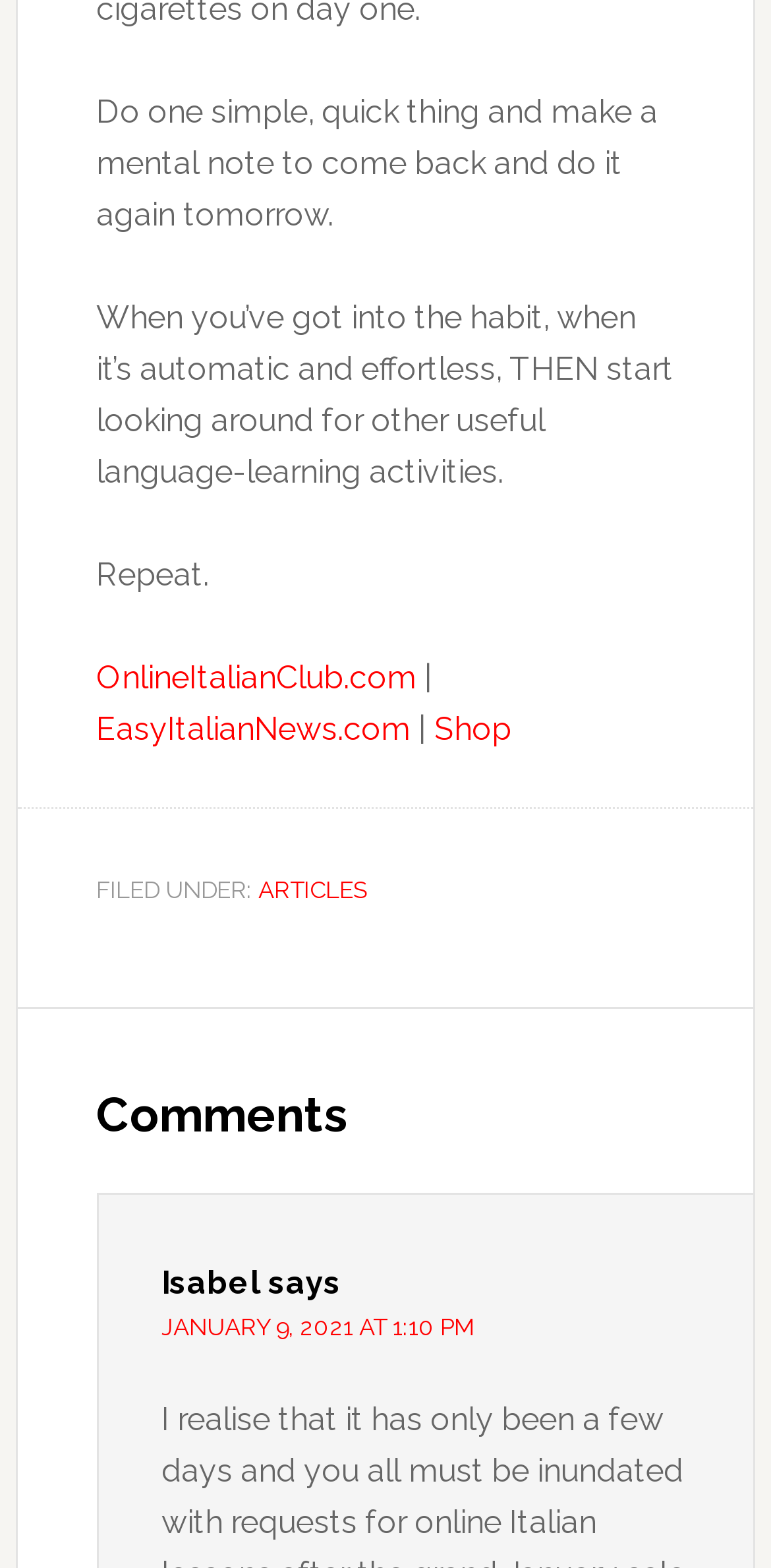Who is the author of the comment?
Refer to the screenshot and respond with a concise word or phrase.

Isabel